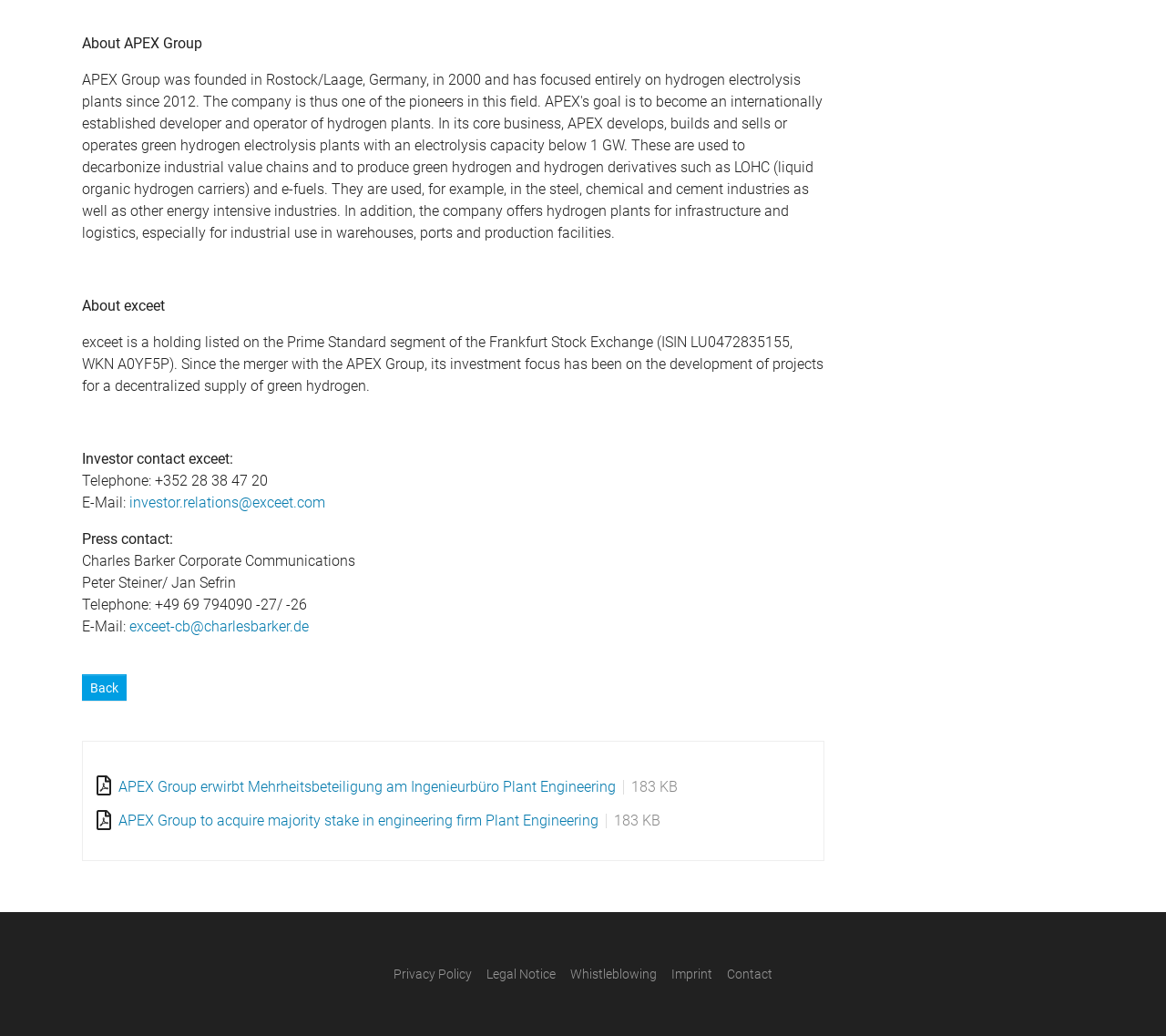Locate the bounding box coordinates of the element that should be clicked to execute the following instruction: "Click on the 'Back' link".

[0.07, 0.651, 0.109, 0.676]